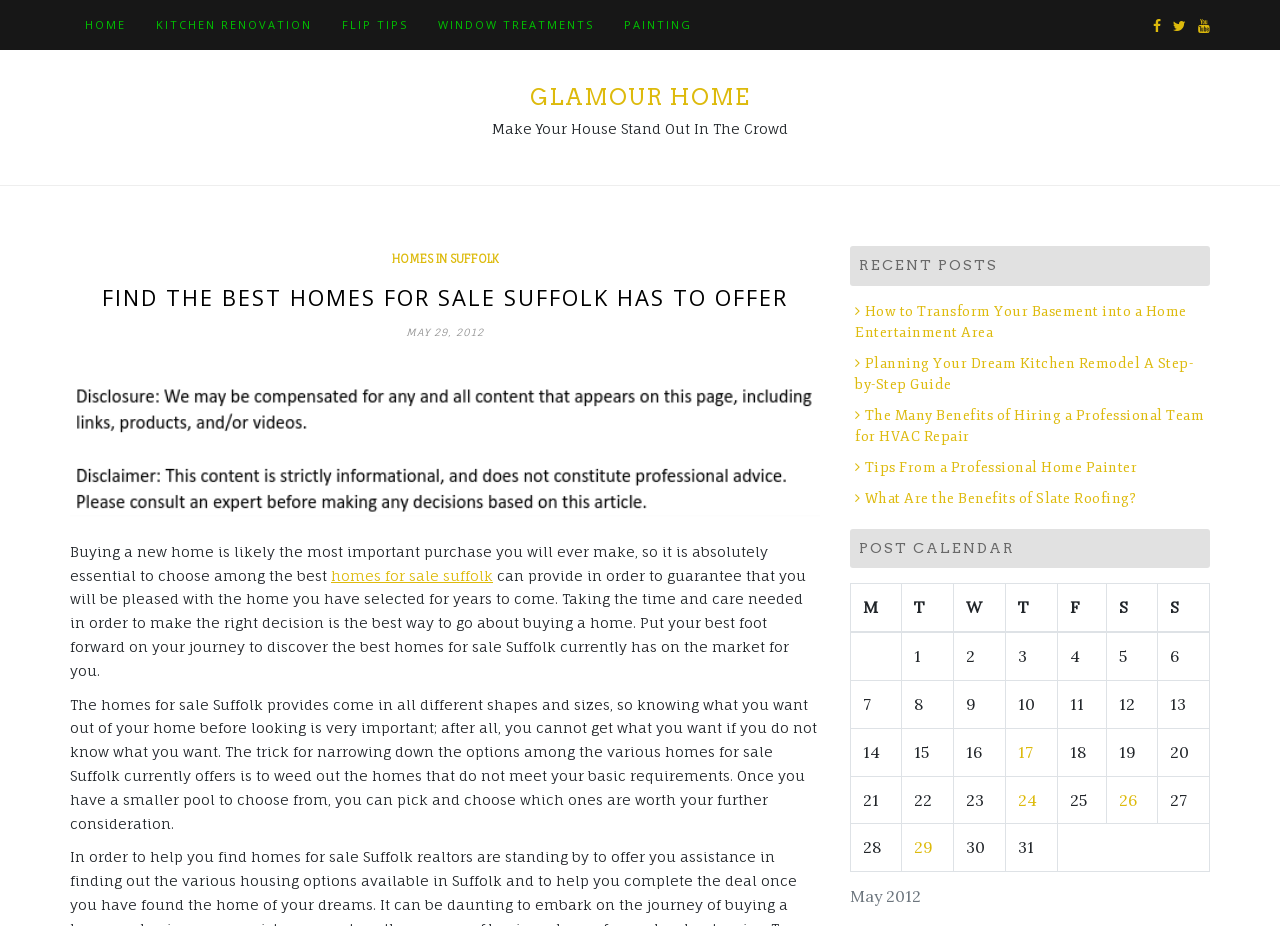Summarize the webpage comprehensively, mentioning all visible components.

The webpage is about finding the best homes for sale in Suffolk. At the top, there is a navigation menu with links to "HOME", "KITCHEN RENOVATION", "FLIP TIPS", "WINDOW TREATMENTS", and "PAINTING". On the right side of the navigation menu, there are three social media icons. Below the navigation menu, there is a heading "GLAMOUR HOME" with a link to "GLAMOUR HOME" and a tagline "Make Your House Stand Out In The Crowd".

The main content of the webpage is divided into two sections. The left section has a heading "FIND THE BEST HOMES FOR SALE SUFFOLK HAS TO OFFER" and a paragraph of text discussing the importance of choosing the right home. Below the paragraph, there is an image and a link to "homes for sale suffolk". The text continues below the image, providing tips on how to find the right home.

The right section has a heading "RECENT POSTS" with five links to recent articles, each with a brief description. Below the recent posts, there is a "POST CALENDAR" section with a table displaying the dates of May 2012. Each date has a link to the corresponding posts published on that day.

Overall, the webpage is focused on providing information and resources for people looking to buy a home in Suffolk, with a emphasis on finding the right home and providing tips and advice for the home buying process.